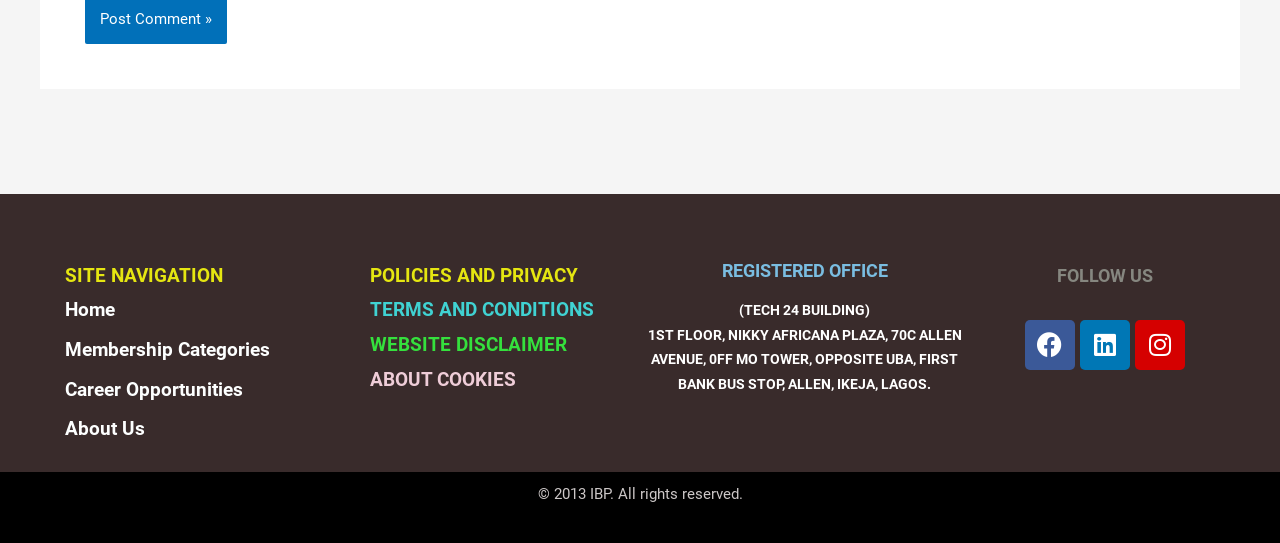Extract the bounding box coordinates for the described element: "December 2021". The coordinates should be represented as four float numbers between 0 and 1: [left, top, right, bottom].

None